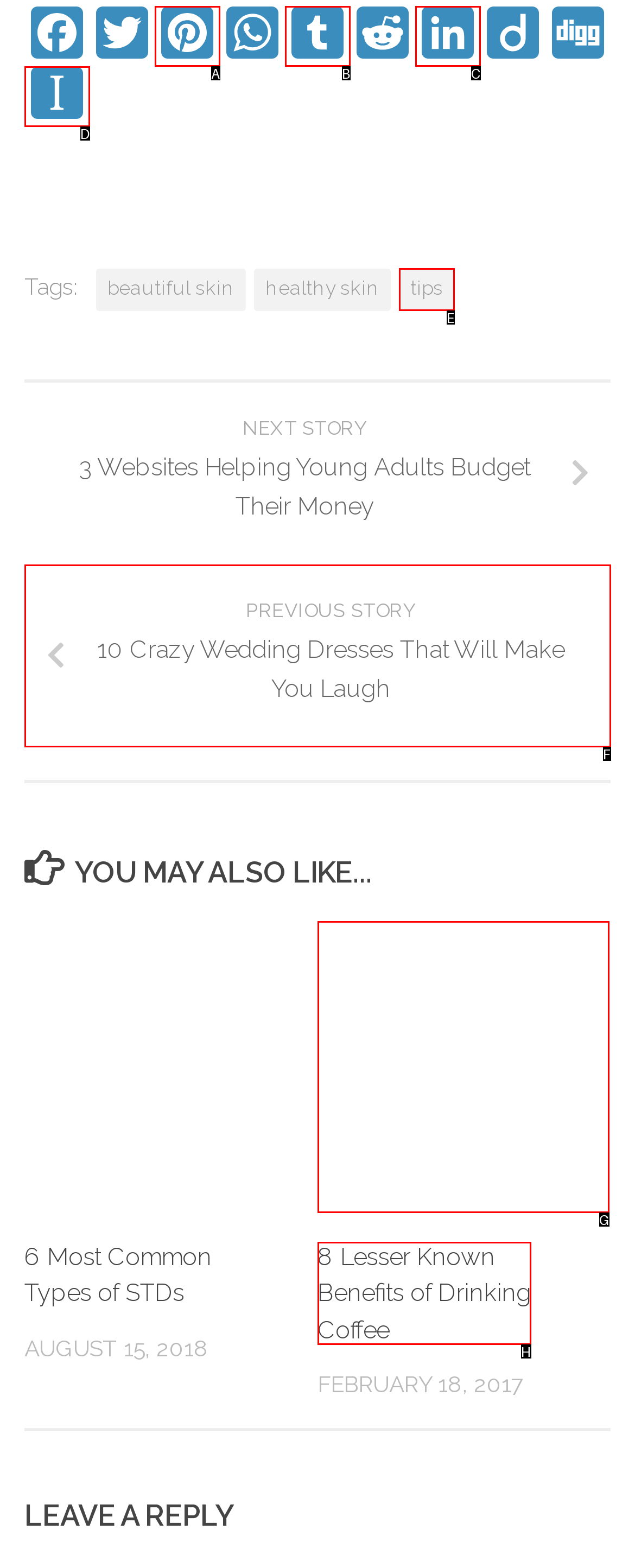Based on the element description: alt="Helthy Benefits of Coffee", choose the HTML element that matches best. Provide the letter of your selected option.

G